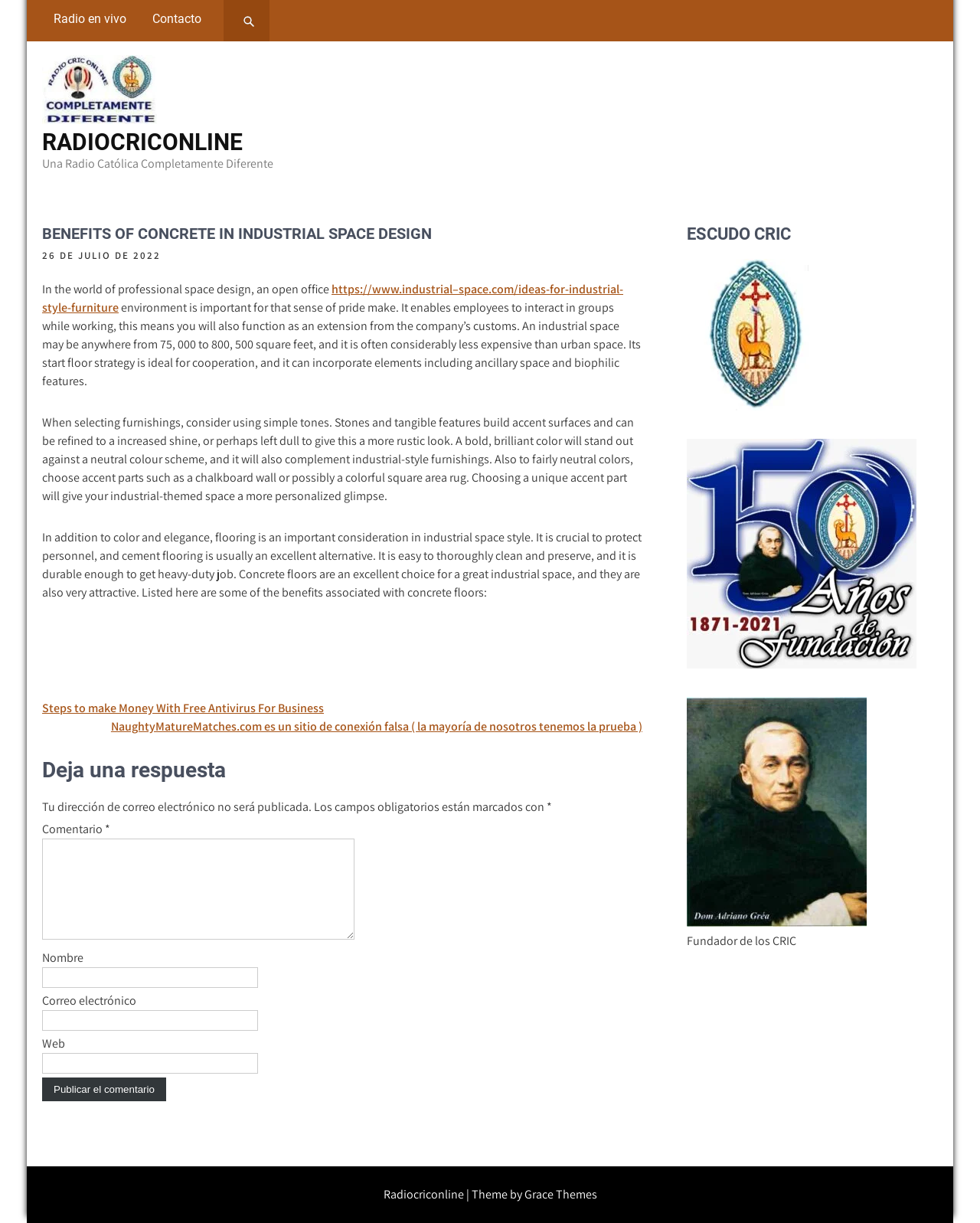Please identify the coordinates of the bounding box for the clickable region that will accomplish this instruction: "Search for something".

[0.228, 0.0, 0.275, 0.034]